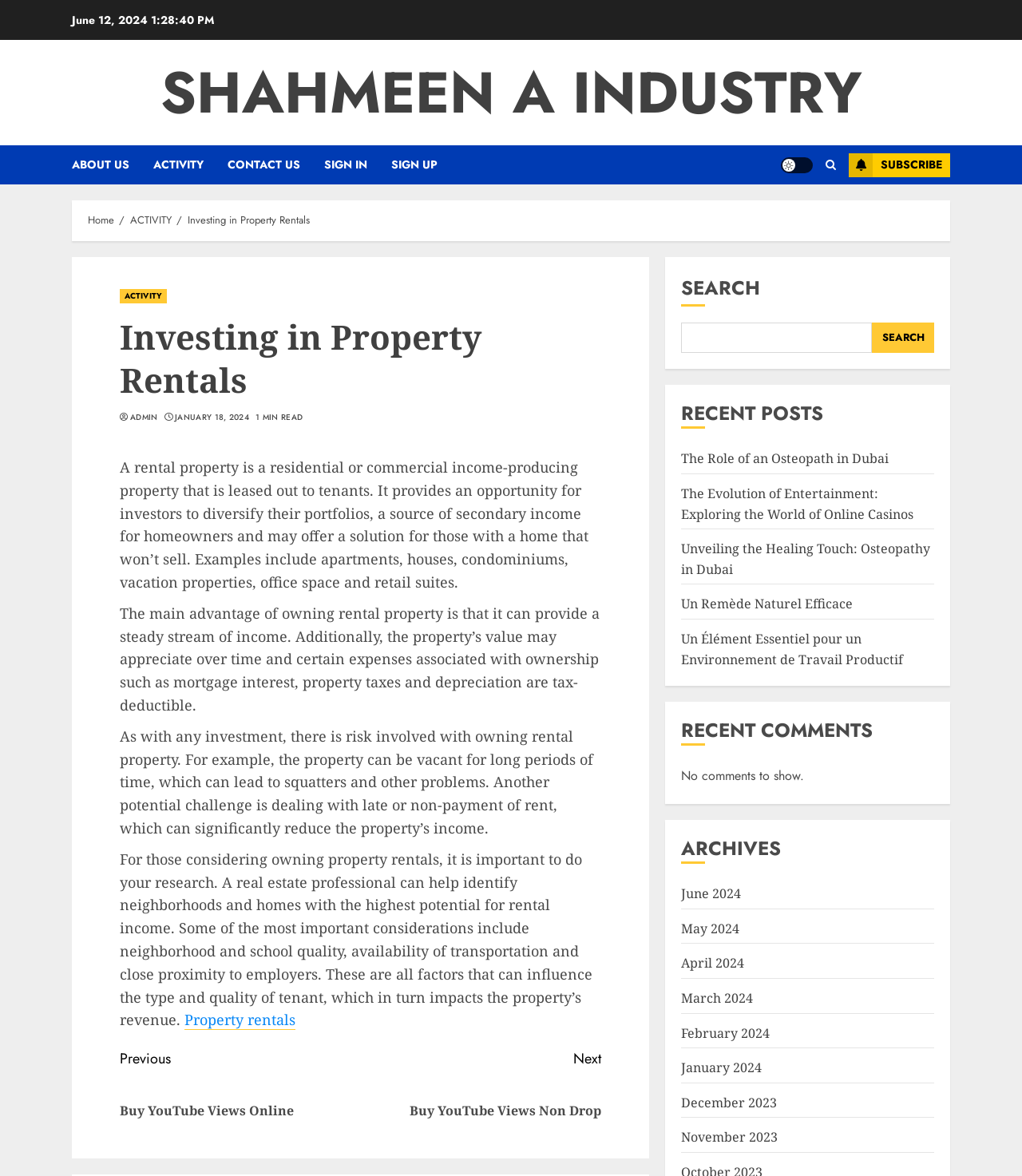Determine the bounding box coordinates of the region that needs to be clicked to achieve the task: "Click on the link 'A Man’s Guide To Father’s Day Gifts'".

None